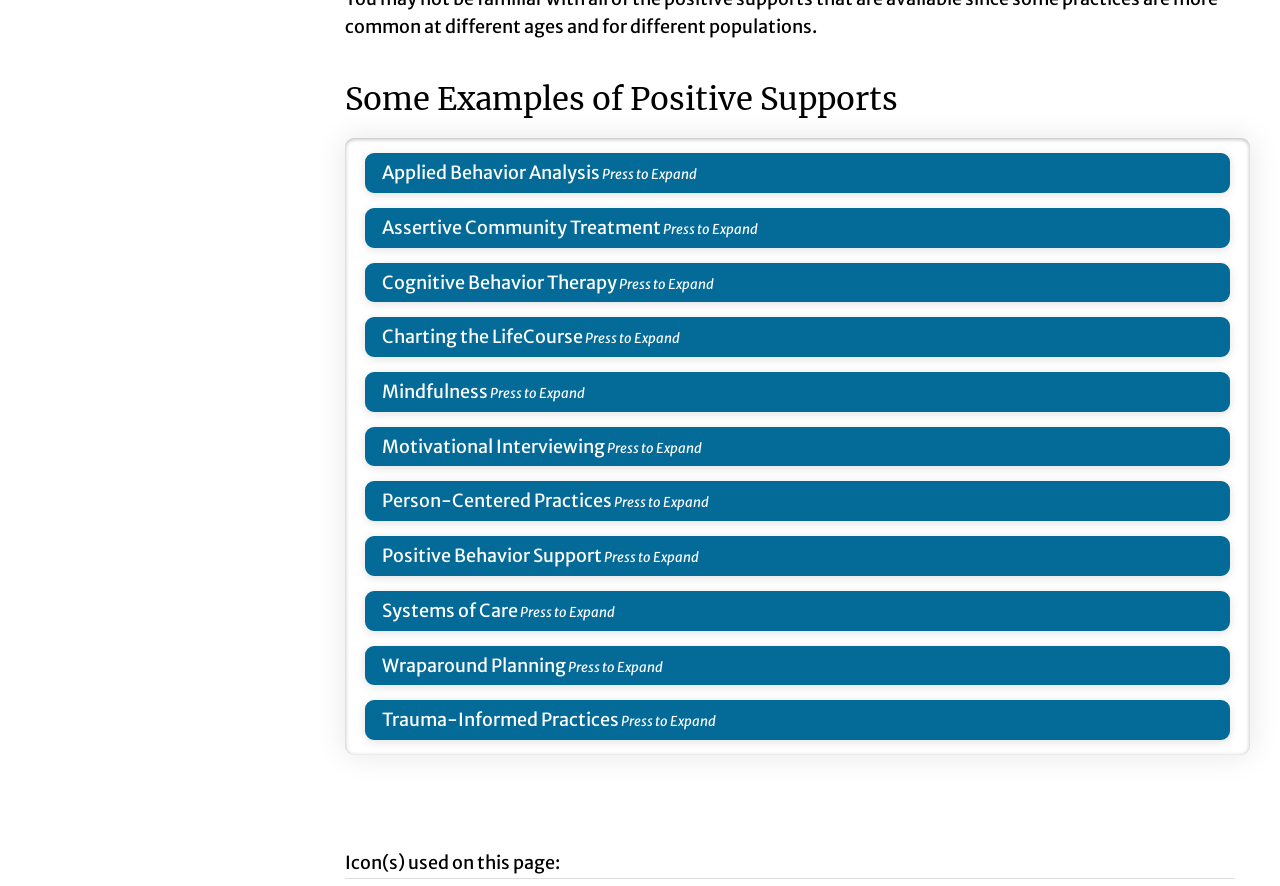Can you find the bounding box coordinates of the area I should click to execute the following instruction: "Expand Applied Behavior Analysis"?

[0.285, 0.173, 0.961, 0.218]